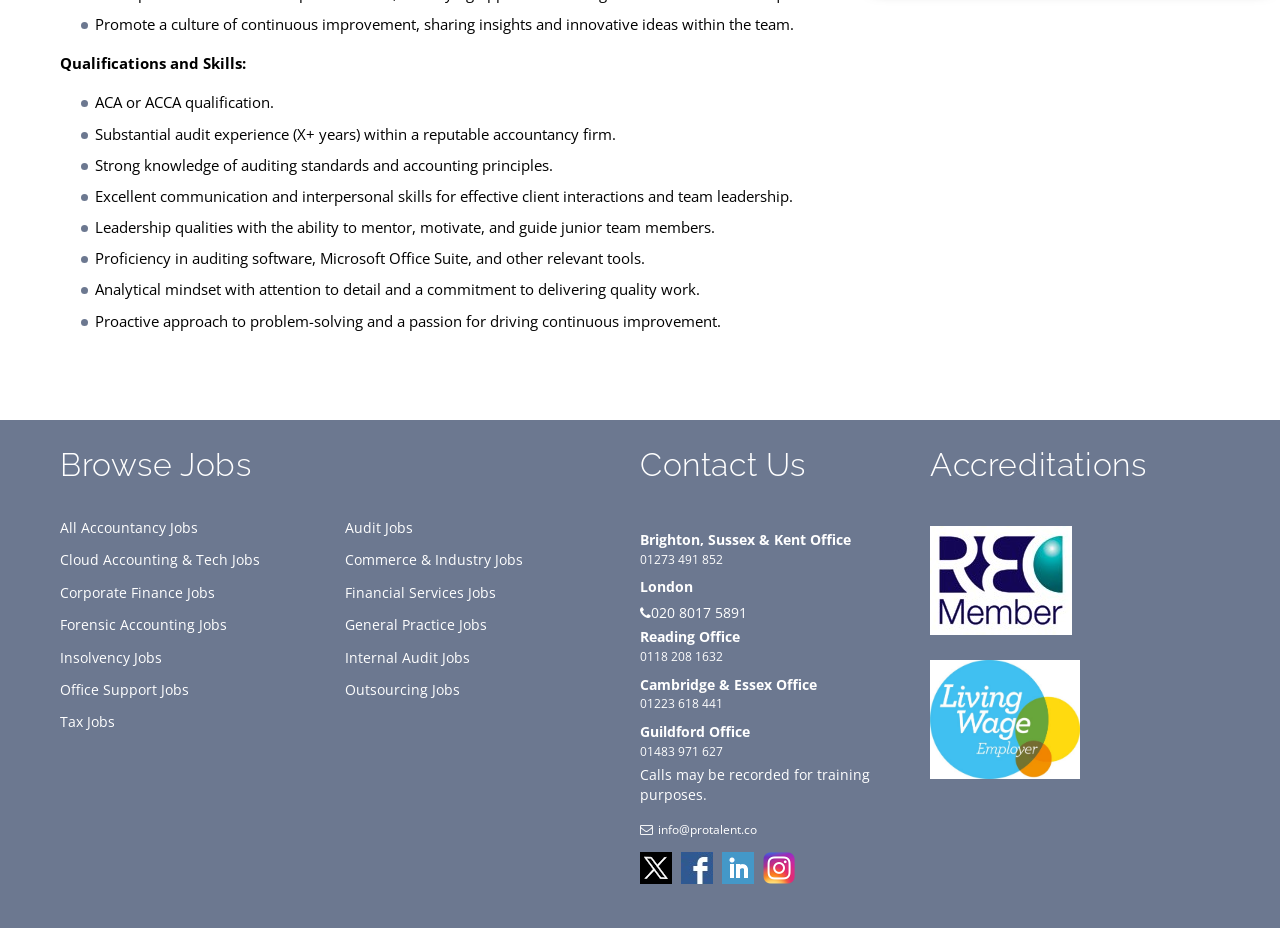Show the bounding box coordinates for the HTML element described as: "Office Support Jobs".

[0.047, 0.728, 0.148, 0.759]